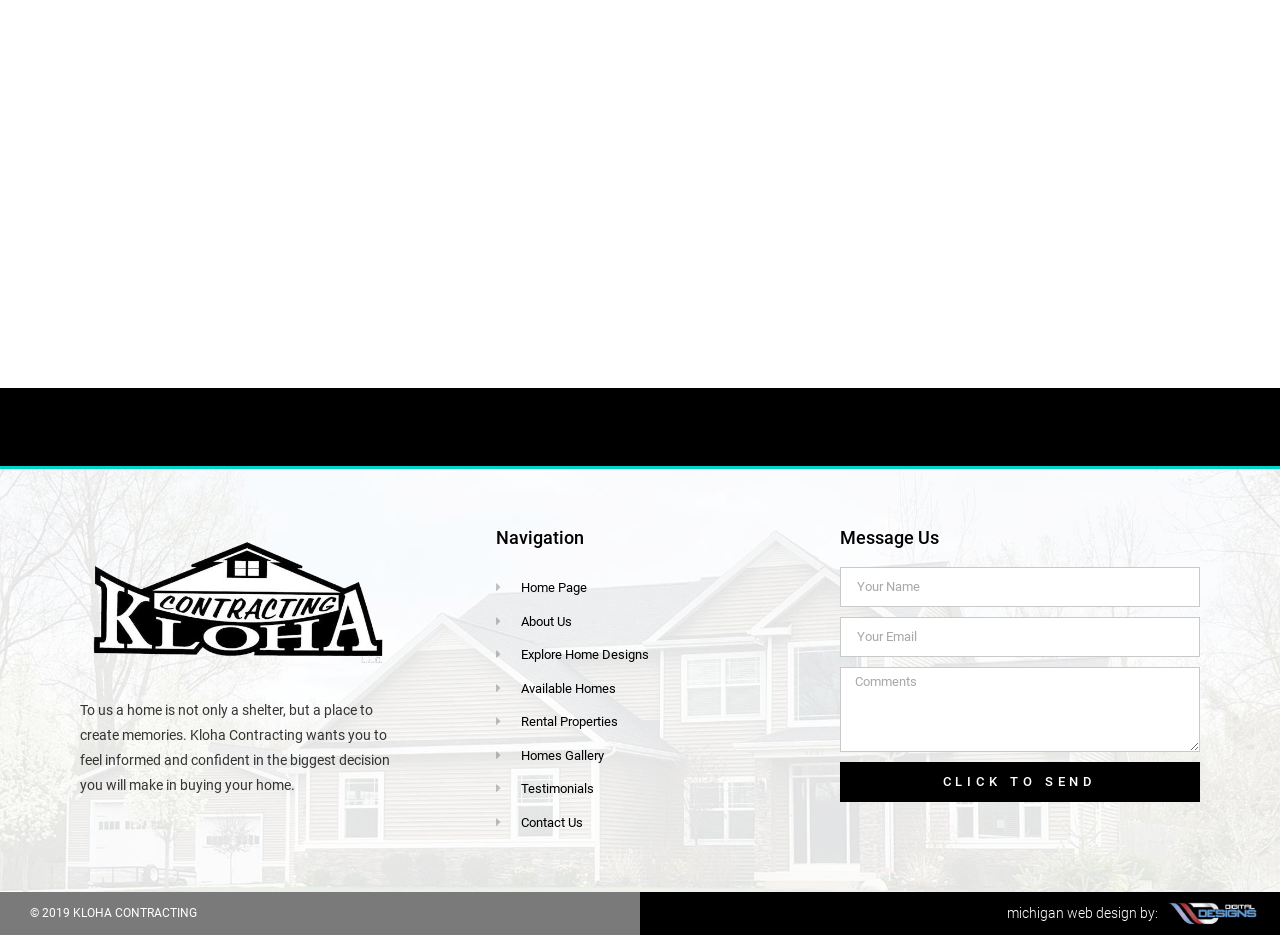Please provide a comprehensive response to the question based on the details in the image: What is the copyright year of the website?

The StaticText element at the bottom of the page displays the copyright information '© 2019 KLOHA CONTRACTING', indicating that the website's copyright year is 2019.